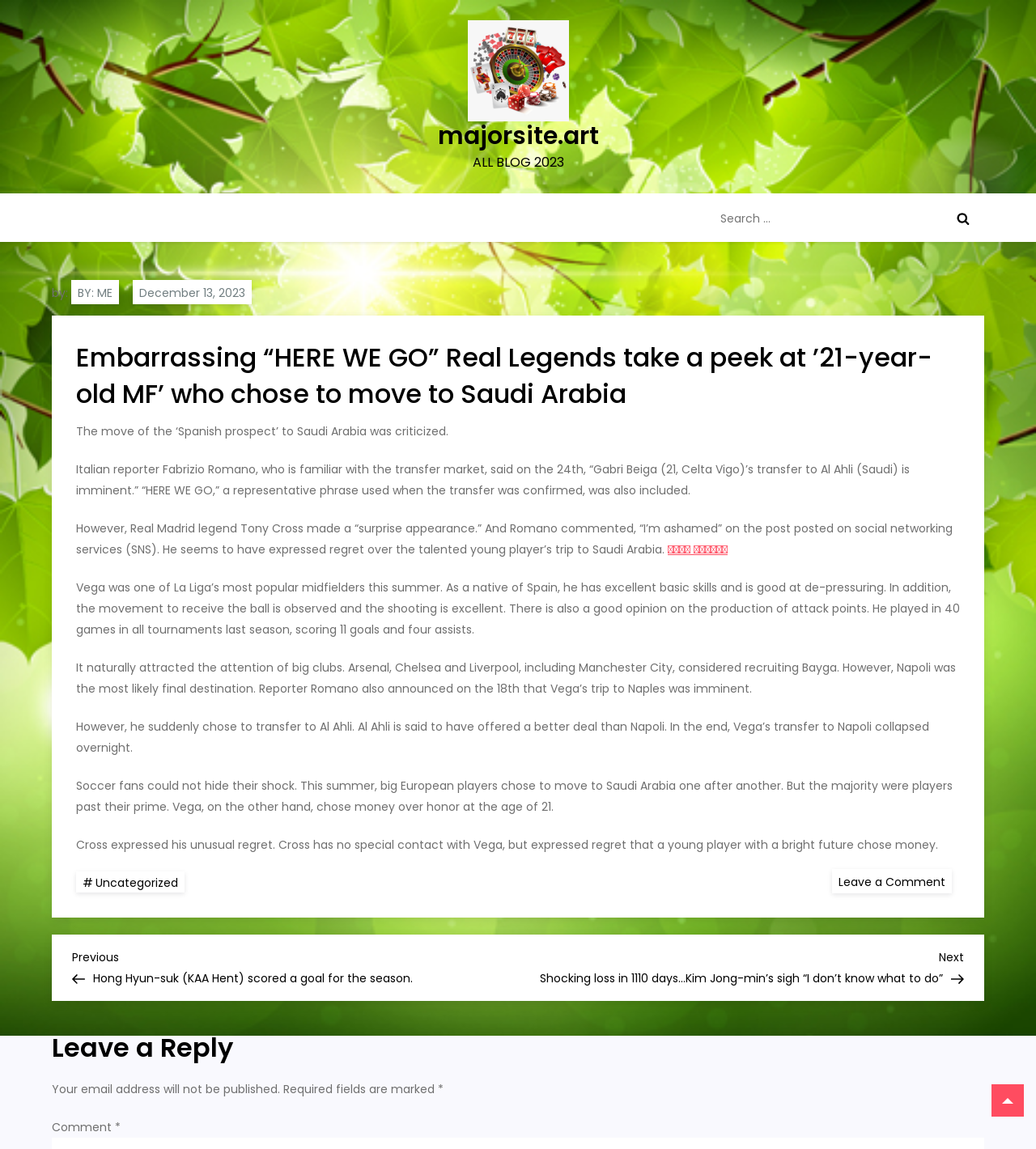Look at the image and write a detailed answer to the question: 
Who is the Italian reporter mentioned in the article?

I found the answer by reading the article's content, which mentions Fabrizio Romano as an Italian reporter who commented on Gabri Beiga's transfer.